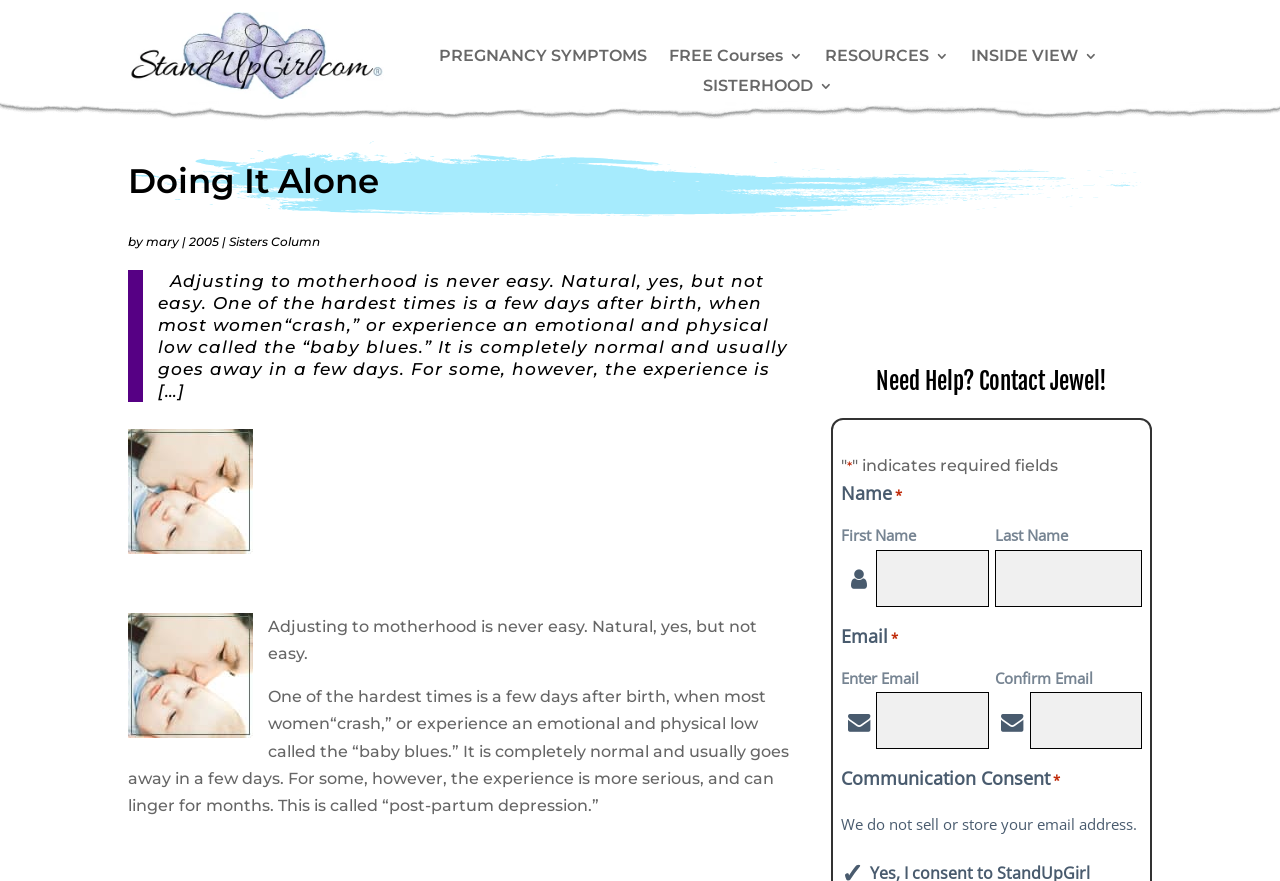What is the author's name of the article 'Doing It Alone'?
Answer with a single word or phrase by referring to the visual content.

Mary